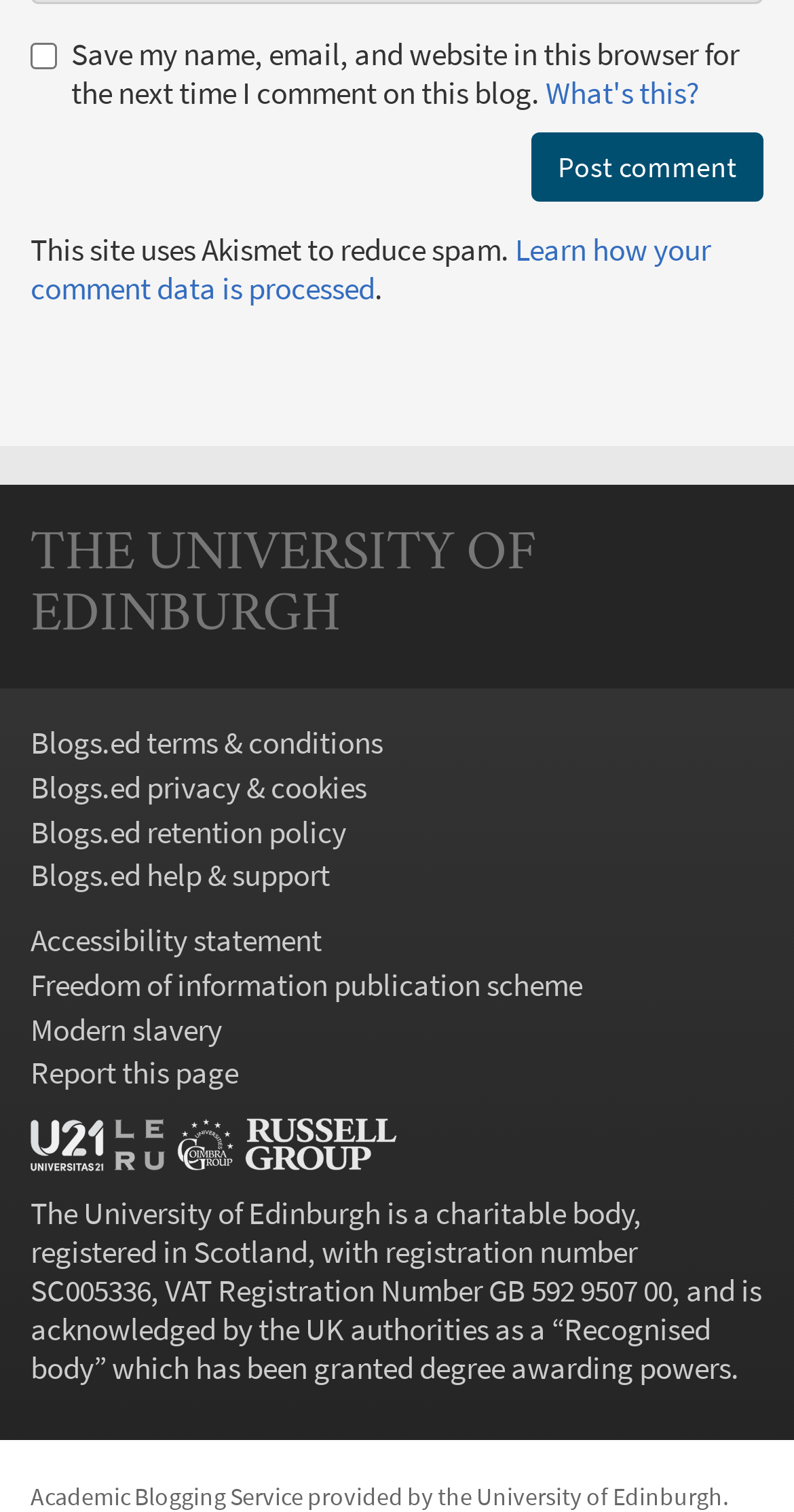Provide the bounding box coordinates of the section that needs to be clicked to accomplish the following instruction: "Post a comment."

[0.669, 0.088, 0.962, 0.134]